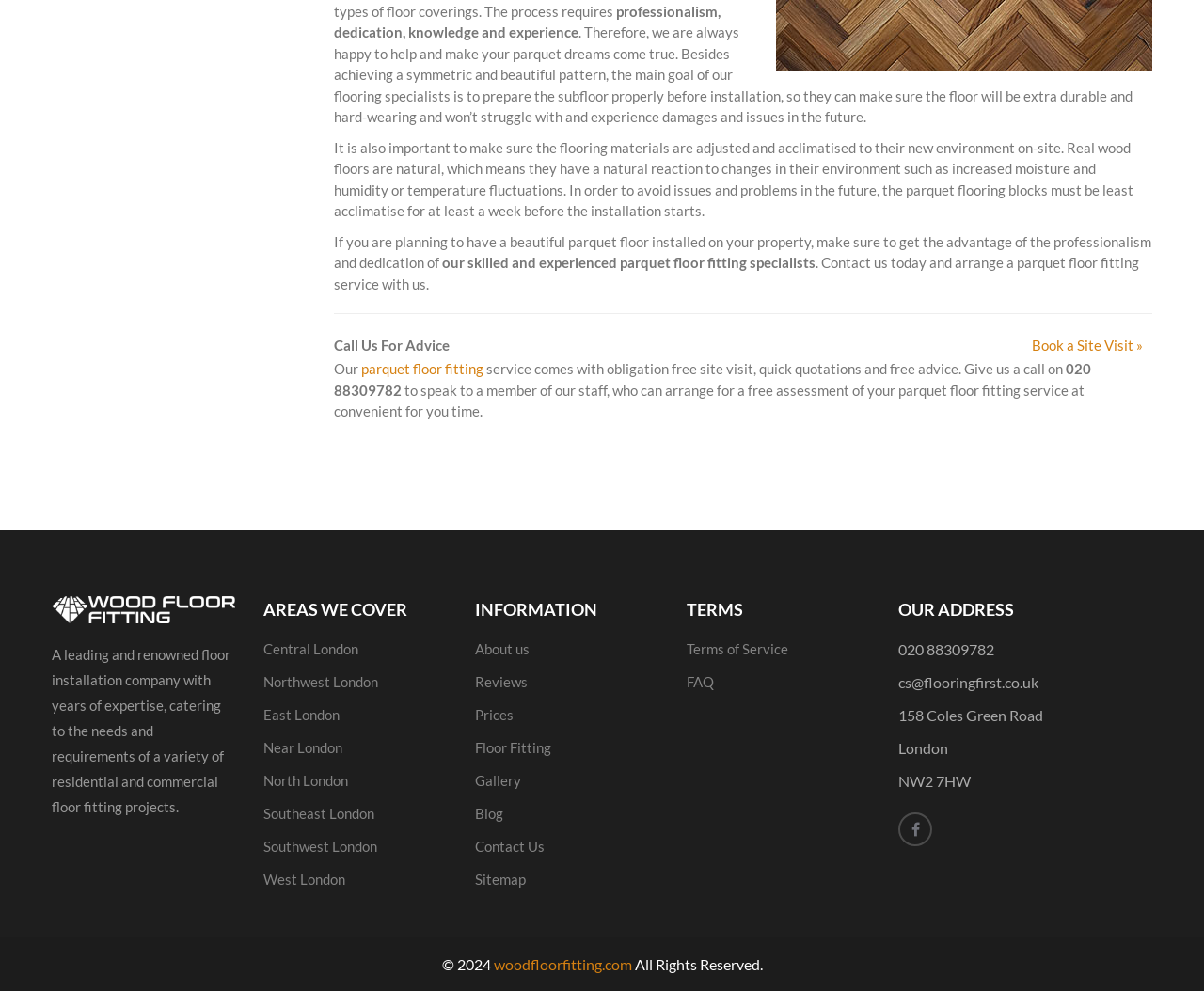Determine the bounding box coordinates of the element's region needed to click to follow the instruction: "Click the 'Book a Site Visit »' link". Provide these coordinates as four float numbers between 0 and 1, formatted as [left, top, right, bottom].

[0.857, 0.34, 0.949, 0.357]